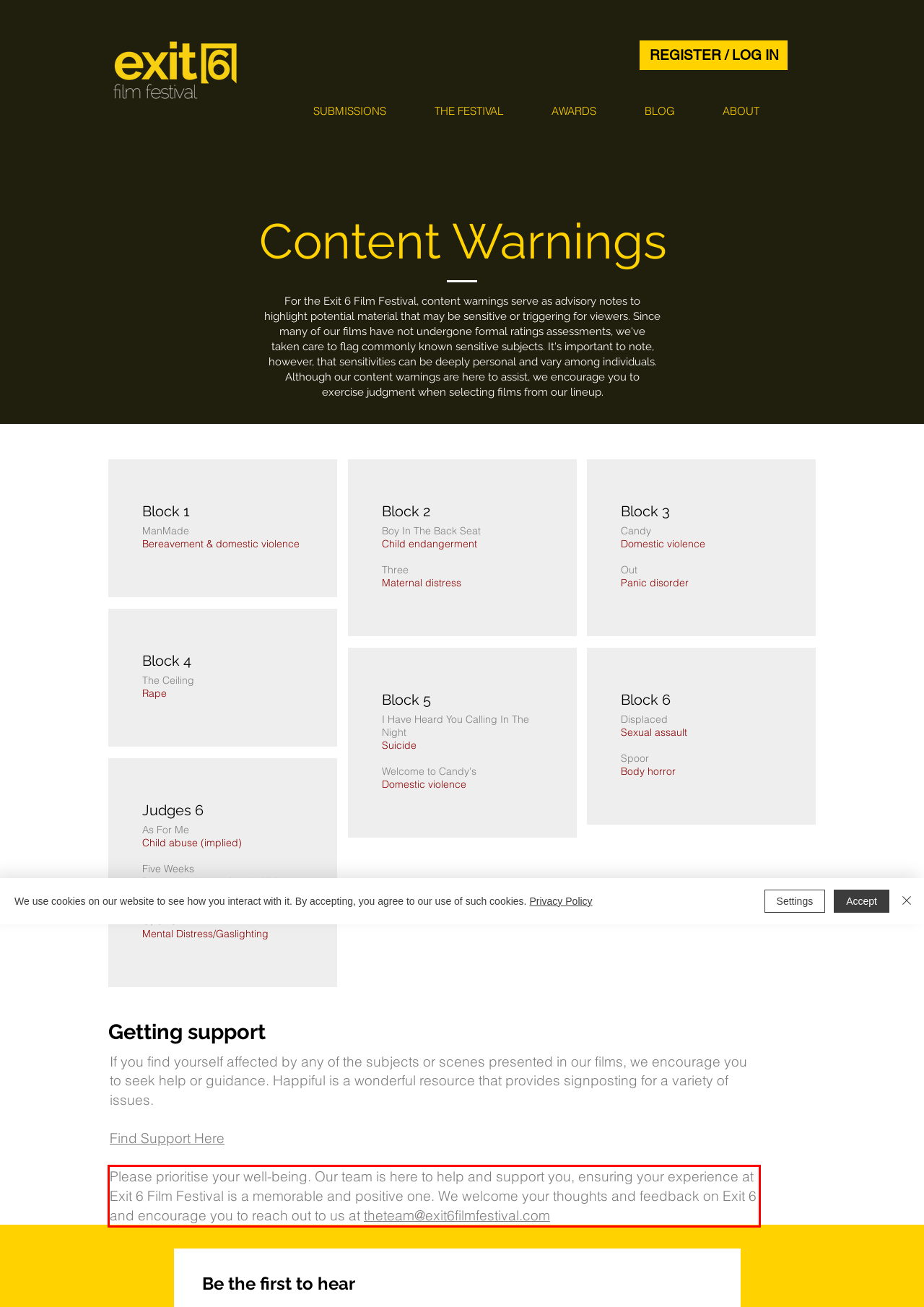You are provided with a screenshot of a webpage containing a red bounding box. Please extract the text enclosed by this red bounding box.

Please prioritise your well-being. Our team is here to help and support you, ensuring your experience at Exit 6 Film Festival is a memorable and positive one. We welcome your thoughts and feedback on Exit 6 and encourage you to reach out to us at theteam@exit6filmfestival.com